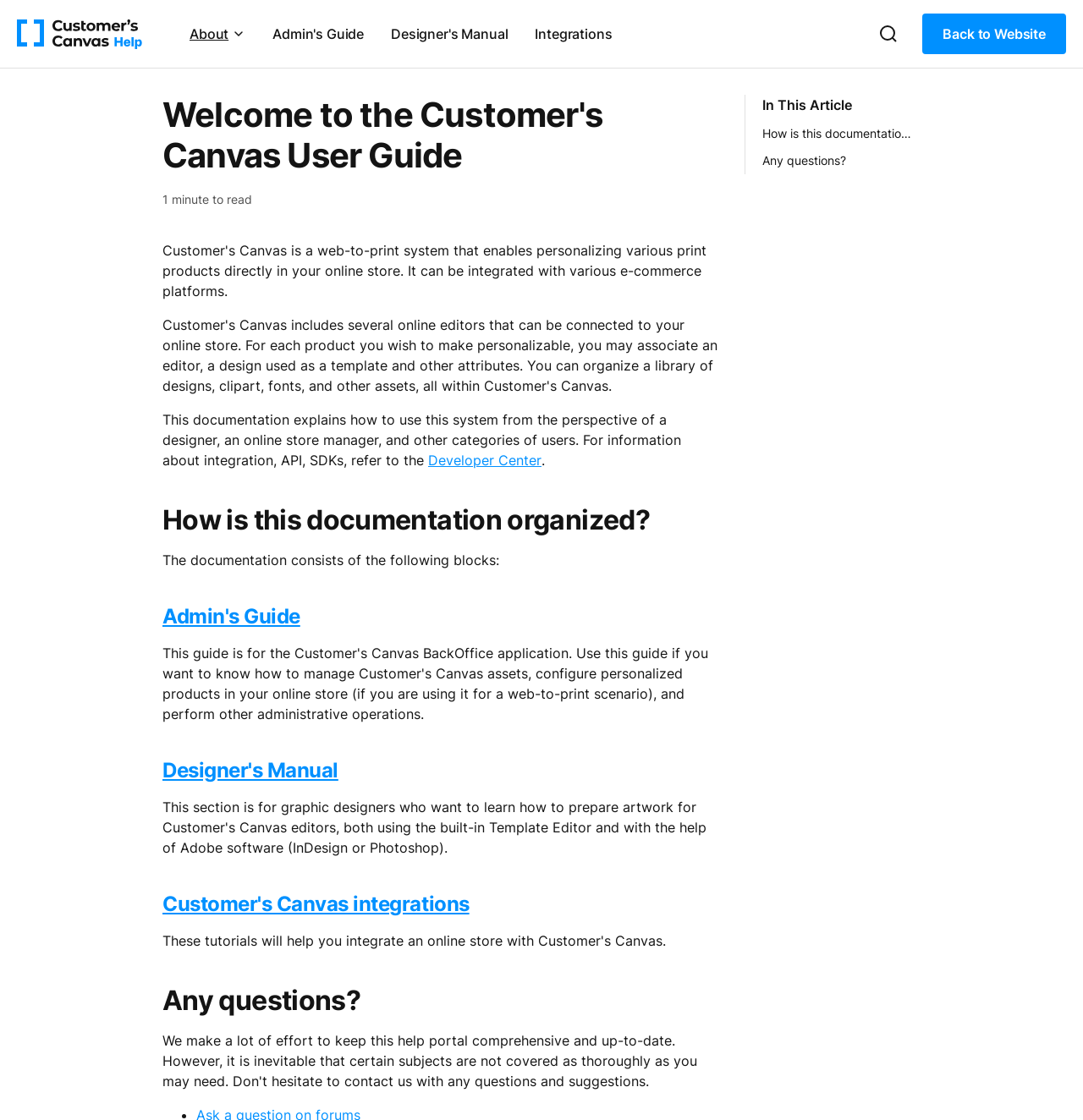What is the estimated reading time of this documentation?
Provide a fully detailed and comprehensive answer to the question.

The estimated reading time of this documentation is 1 minute, as indicated by the text '1 minute to read' on the webpage.